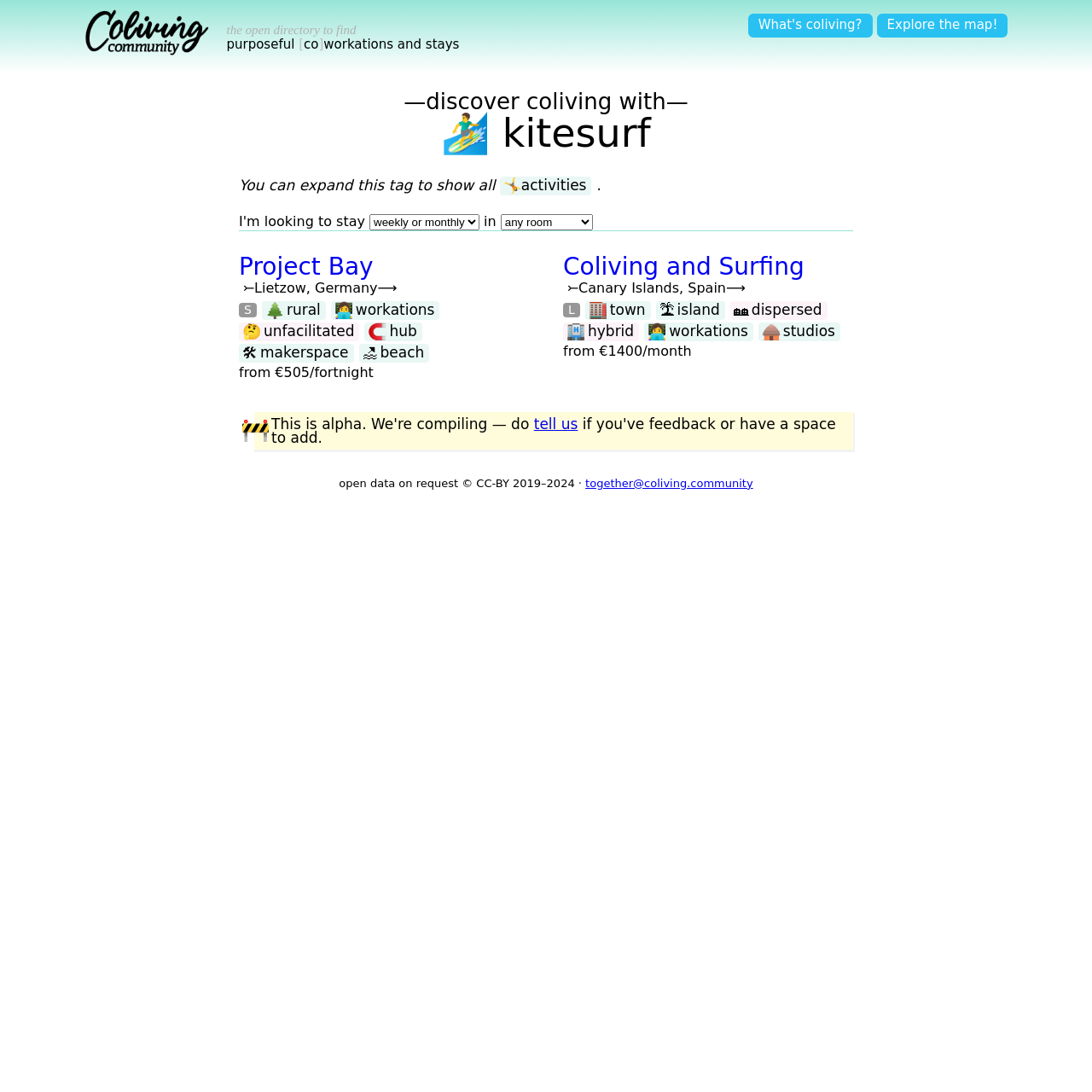Identify the bounding box coordinates of the clickable region required to complete the instruction: "Search for something". The coordinates should be given as four float numbers within the range of 0 and 1, i.e., [left, top, right, bottom].

None